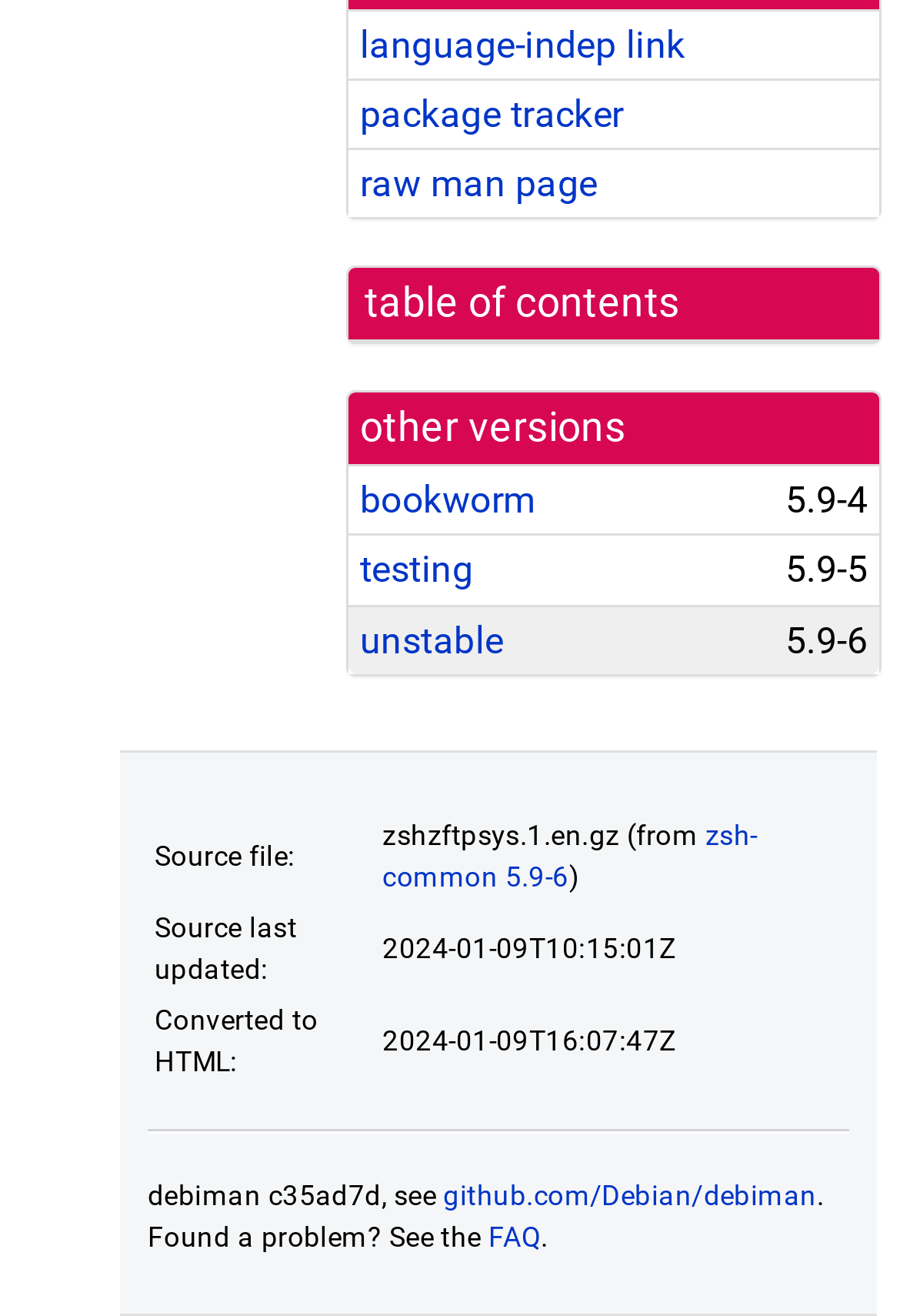What is the date of the last update?
Based on the visual information, provide a detailed and comprehensive answer.

I found the answer by looking at the table with the source file information, and the date of the last update is listed as '2024-01-09T10:15:01Z'.